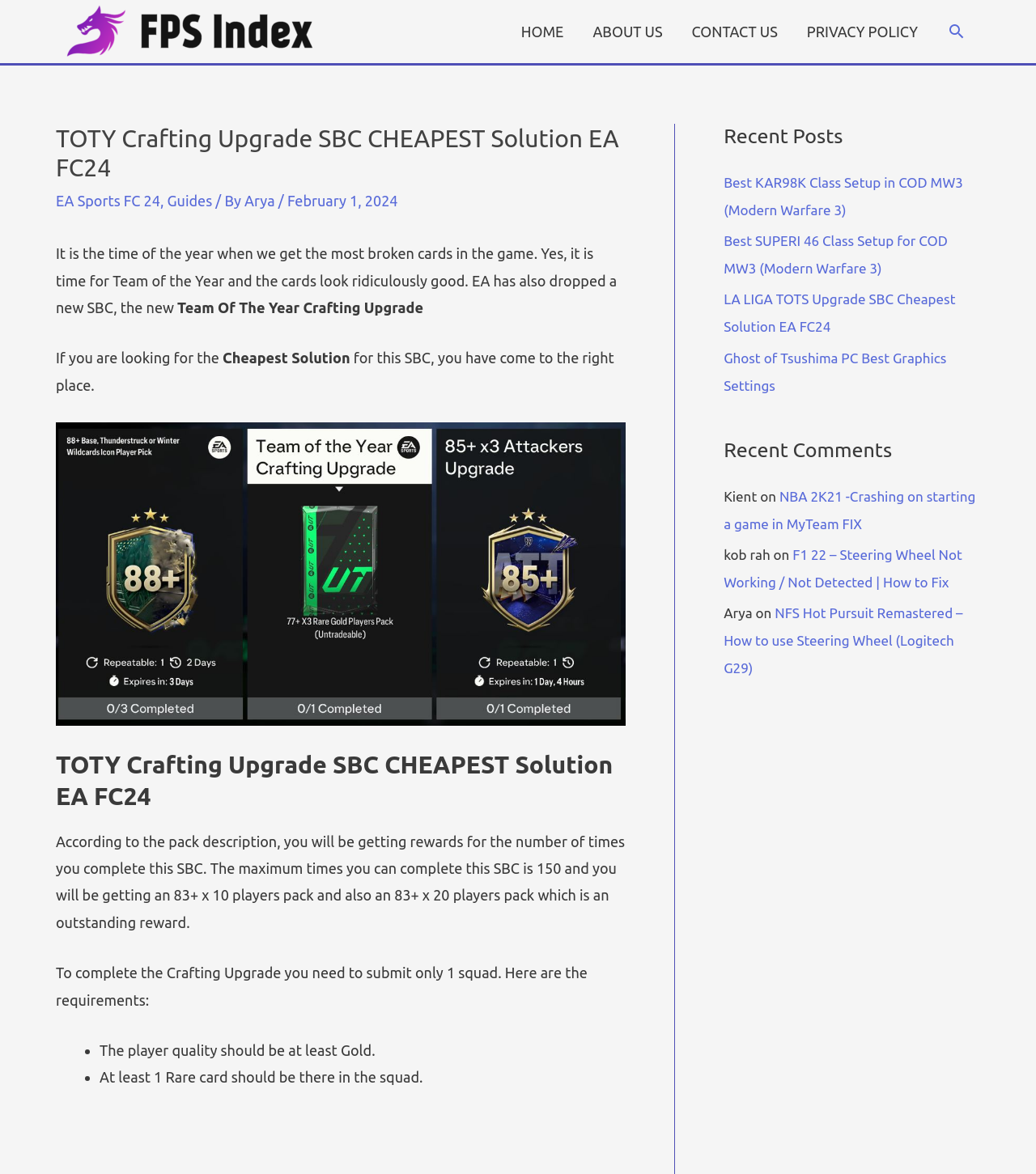Could you please study the image and provide a detailed answer to the question:
What is the maximum number of times the SBC can be completed?

According to the webpage content, specifically the text 'According to the pack description, you will be getting rewards for the number of times you complete this SBC. The maximum times you can complete this SBC is 150...', the maximum number of times the SBC can be completed is 150.